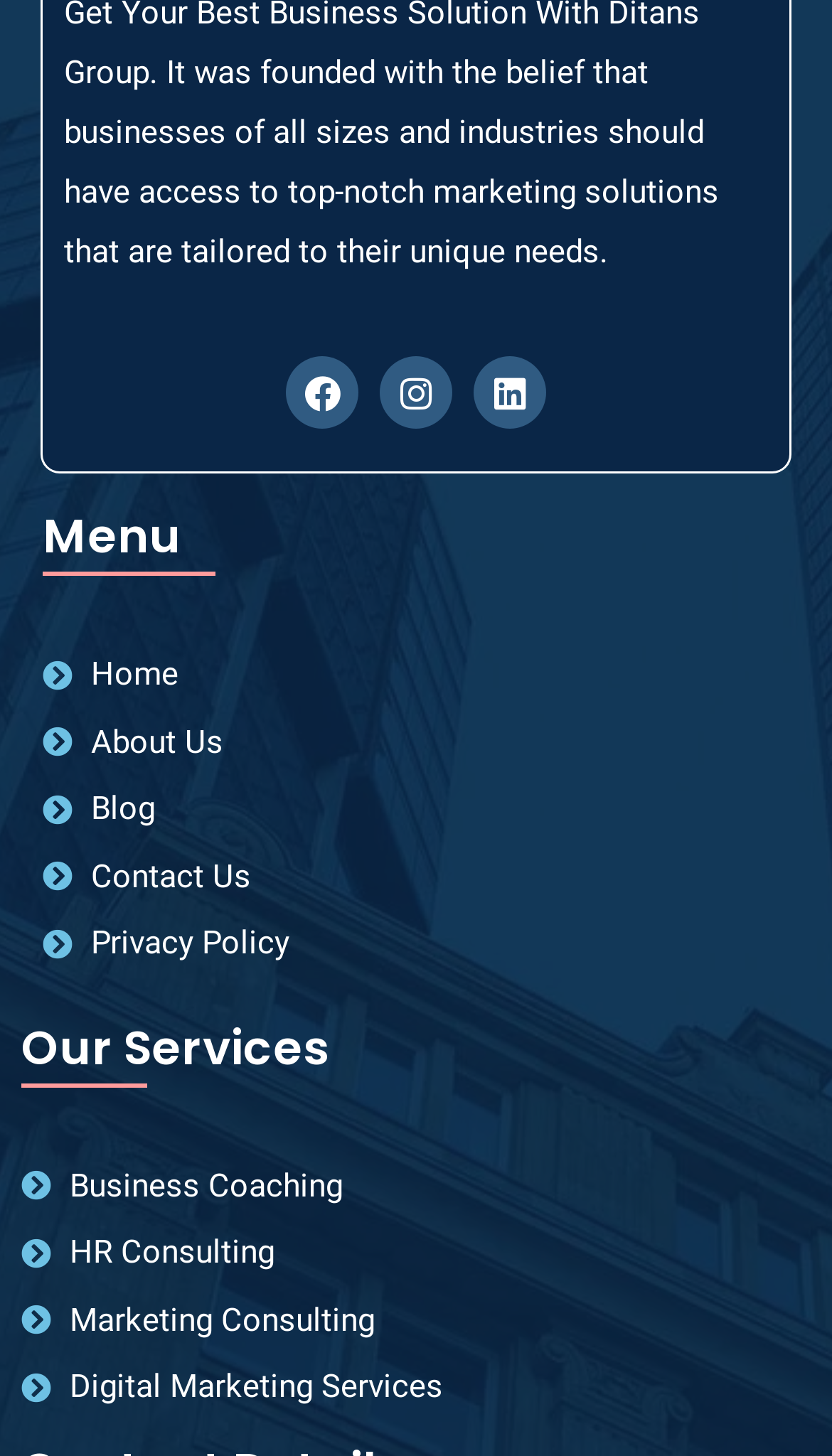Please identify the bounding box coordinates of the clickable area that will fulfill the following instruction: "Go to Home page". The coordinates should be in the format of four float numbers between 0 and 1, i.e., [left, top, right, bottom].

[0.051, 0.447, 0.949, 0.48]